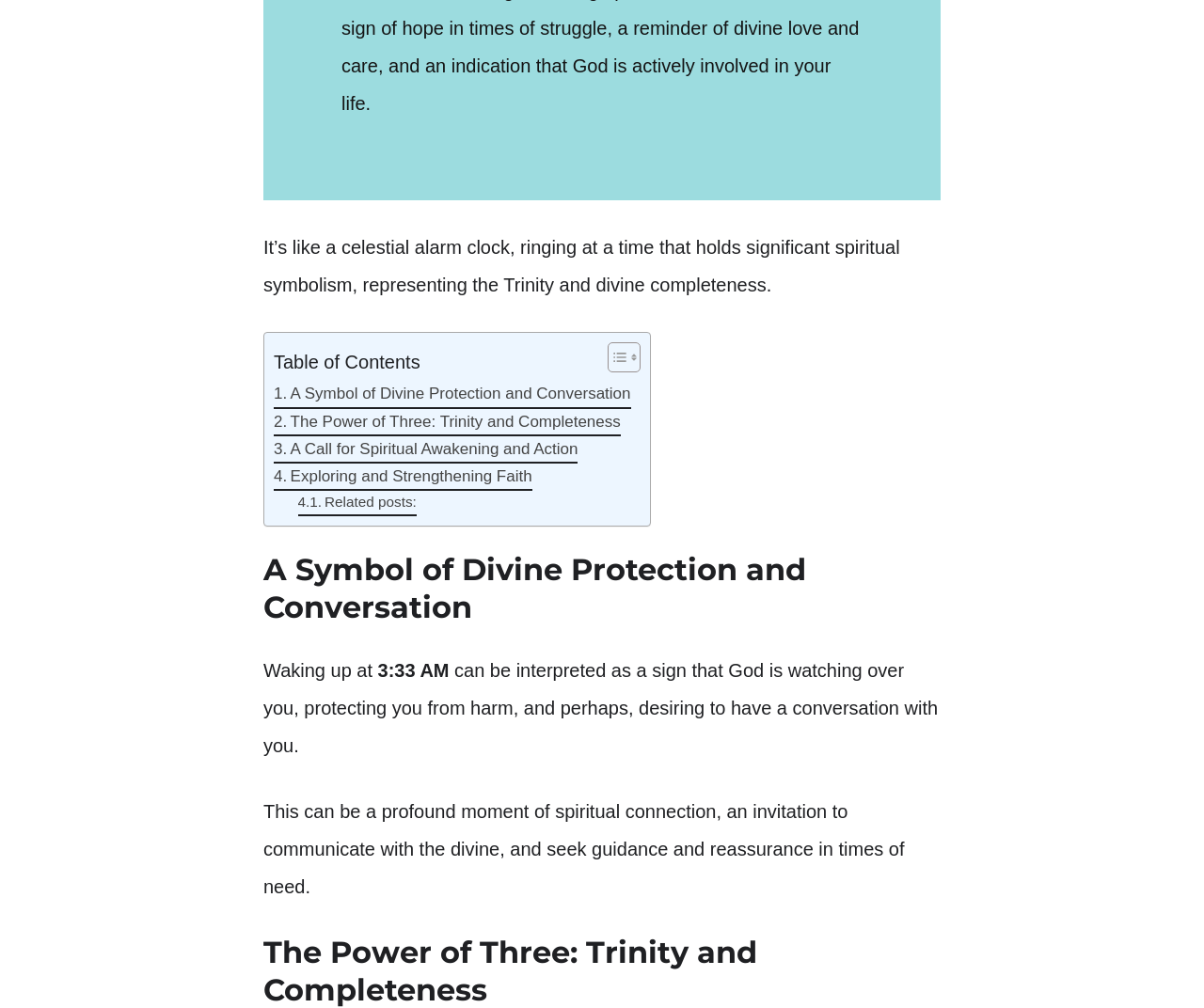Find the bounding box coordinates for the HTML element described as: "Exploring and Strengthening Faith". The coordinates should consist of four float values between 0 and 1, i.e., [left, top, right, bottom].

[0.227, 0.46, 0.442, 0.487]